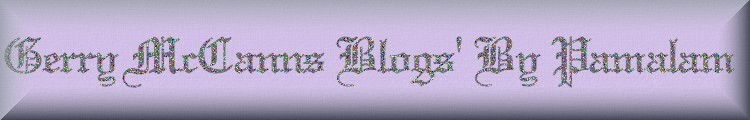Give a one-word or short phrase answer to the question: 
Who manages the blog?

Pamalam